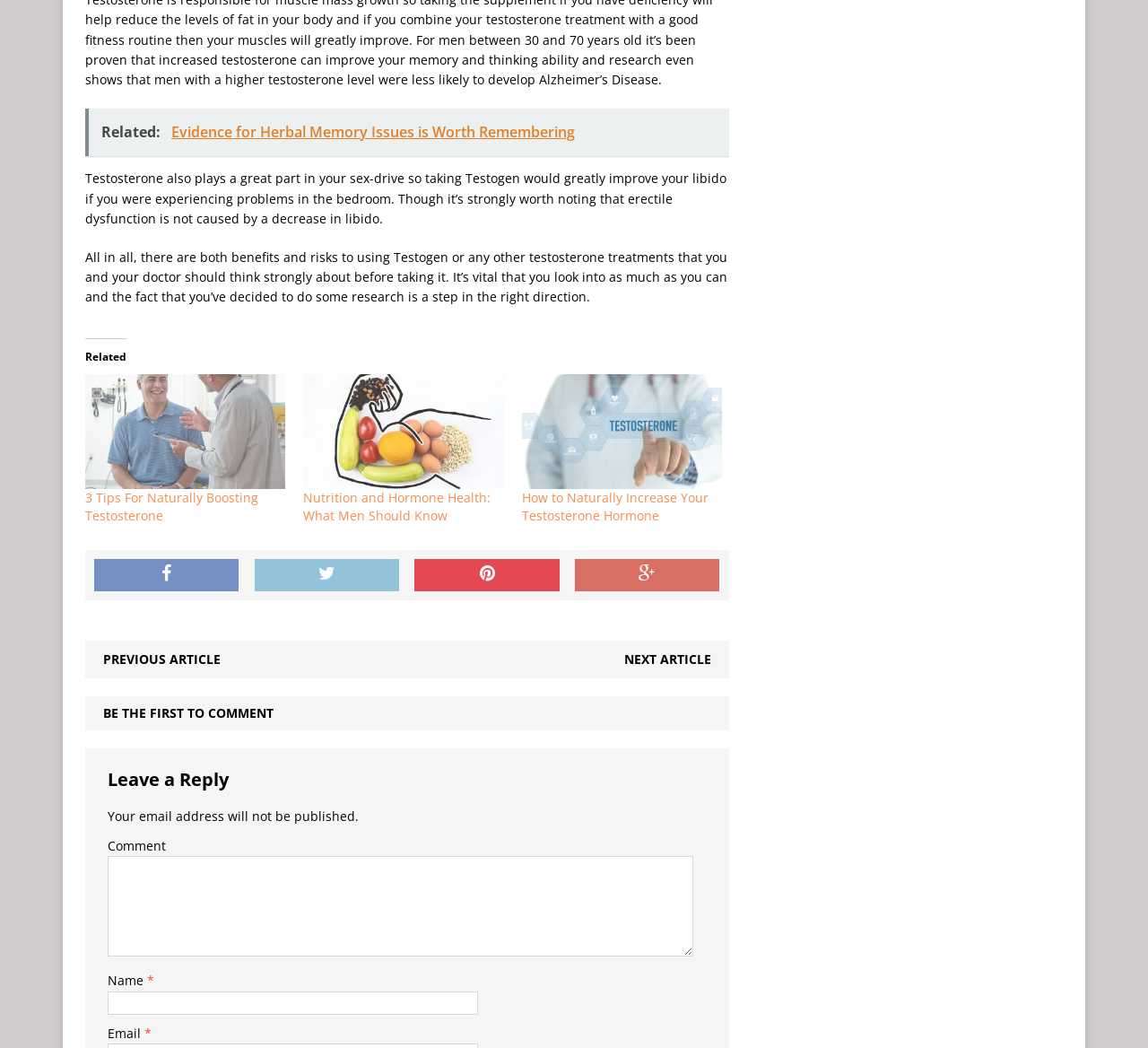Please identify the bounding box coordinates of the element's region that needs to be clicked to fulfill the following instruction: "Read the article '3 Tips For Naturally Boosting Testosterone'". The bounding box coordinates should consist of four float numbers between 0 and 1, i.e., [left, top, right, bottom].

[0.074, 0.357, 0.249, 0.467]